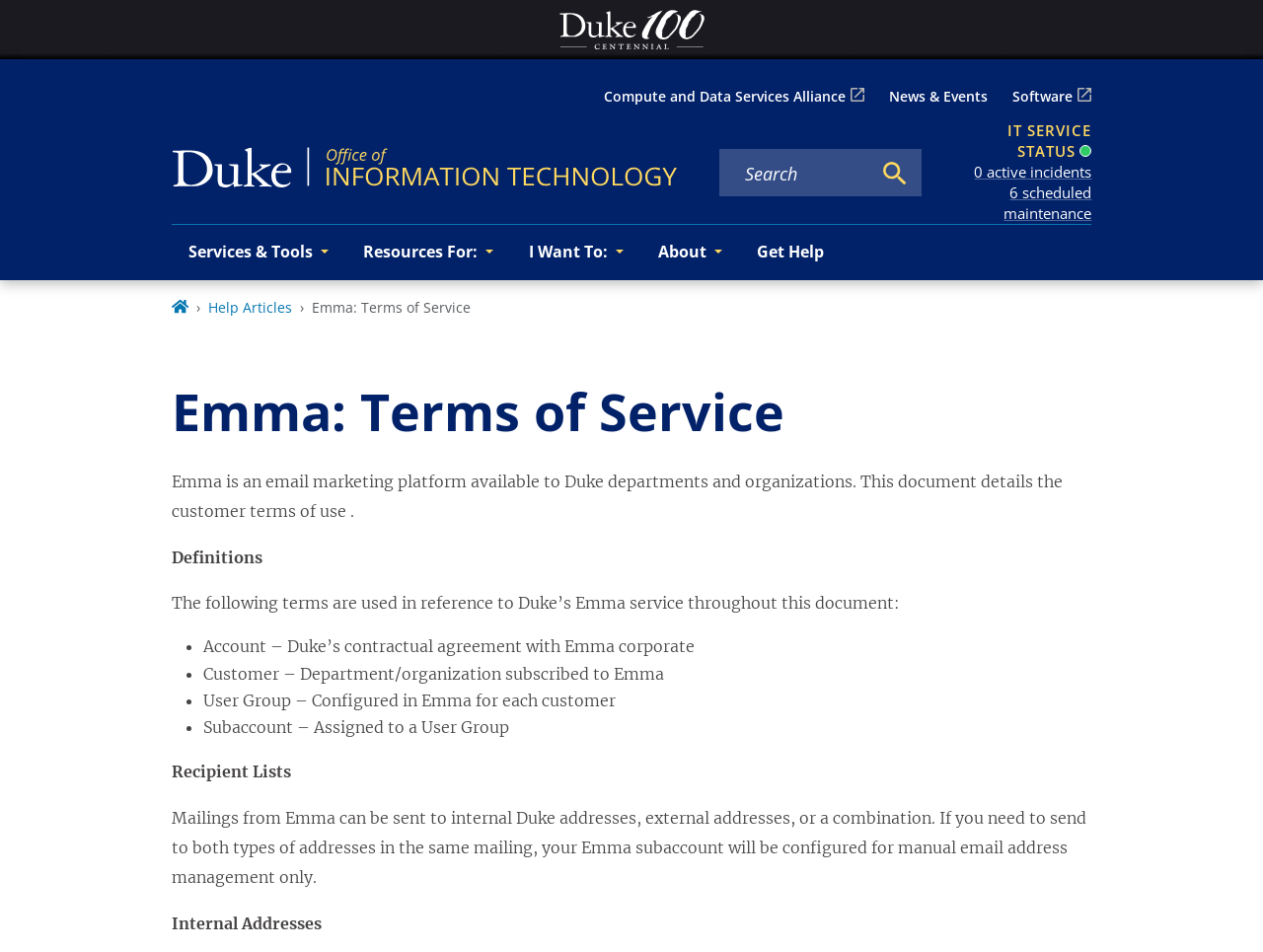Describe all the visual and textual components of the webpage comprehensively.

The webpage is about the Terms of Service for Emma, an email marketing platform available to Duke departments and organizations. At the top left corner, there is a Duke 100 Centennial logo, and next to it, a utility menu with links to Compute and Data Services Alliance, News & Events, and Software. Below the logo, there is a link to the Office of Information Technology, accompanied by an image. 

On the right side of the top section, there is a search box with a search button. Above the search box, there is a notification about the IT service status, indicating that all systems are operational. There is also a link to view active incidents and scheduled maintenance.

The primary navigation menu is located below the top section, with buttons for Services & Tools, Resources For:, I Want To:, and About, as well as a link to Get Help. 

Below the primary navigation menu, there is a breadcrumb navigation menu, showing the path from Home to Help Articles to the current page, Emma: Terms of Service. 

The main content of the page starts with a heading, Emma: Terms of Service, followed by a paragraph explaining the purpose of the document. The document details the customer terms of use for Emma. 

The content is divided into sections, including Definitions, Recipient Lists, and Internal Addresses. The Definitions section lists several terms used in the document, including Account, Customer, User Group, and Subaccount, each with a brief description. The Recipient Lists section explains how mailings from Emma can be sent to internal Duke addresses, external addresses, or a combination. The Internal Addresses section provides more information about sending mailings to internal Duke addresses.